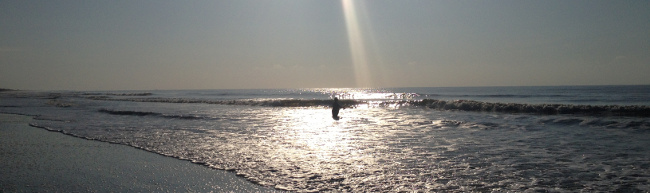Create a detailed narrative for the image.

The image captures a serene coastal scene at Kiawah Island, South Carolina, where a solitary figure is wading through gentle waves under the soft glow of sunlight. The sunlight creates a shimmering effect on the water's surface, enhancing the tranquil atmosphere. This setting reflects themes of reflection and contemplation, aligning perfectly with the overarching message of the article titled "Go with the Flow or Swim Against the Tide?" which encourages readers to consider their approach to business amidst changing currents. The peaceful beach setting invites viewers to think about the balance between relaxation and proactive decision-making in their professional journeys.